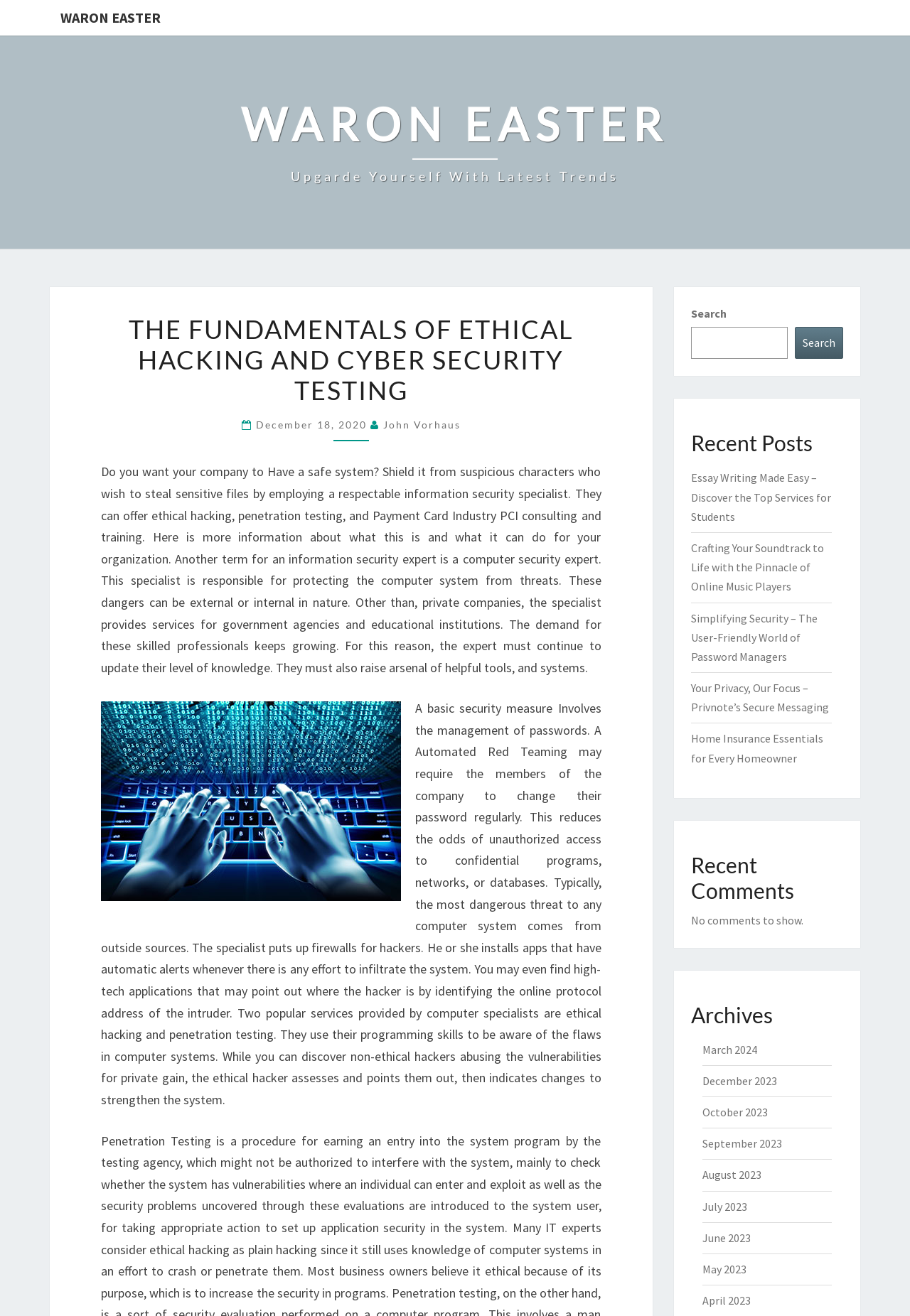Please determine the bounding box coordinates of the section I need to click to accomplish this instruction: "Click on WARON EASTER link".

[0.055, 0.0, 0.188, 0.027]